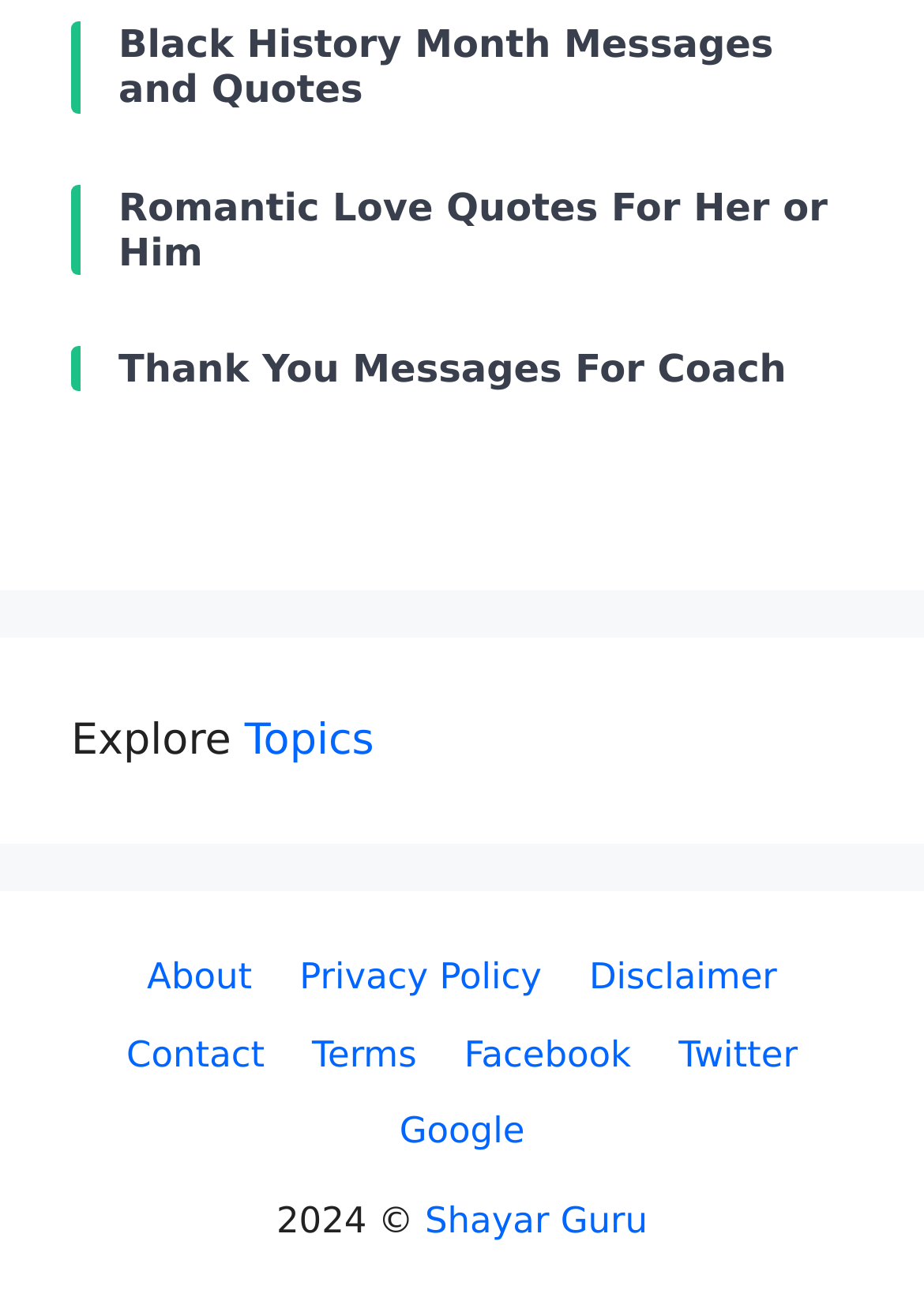Show me the bounding box coordinates of the clickable region to achieve the task as per the instruction: "View Black History Month Messages and Quotes".

[0.128, 0.017, 0.923, 0.087]